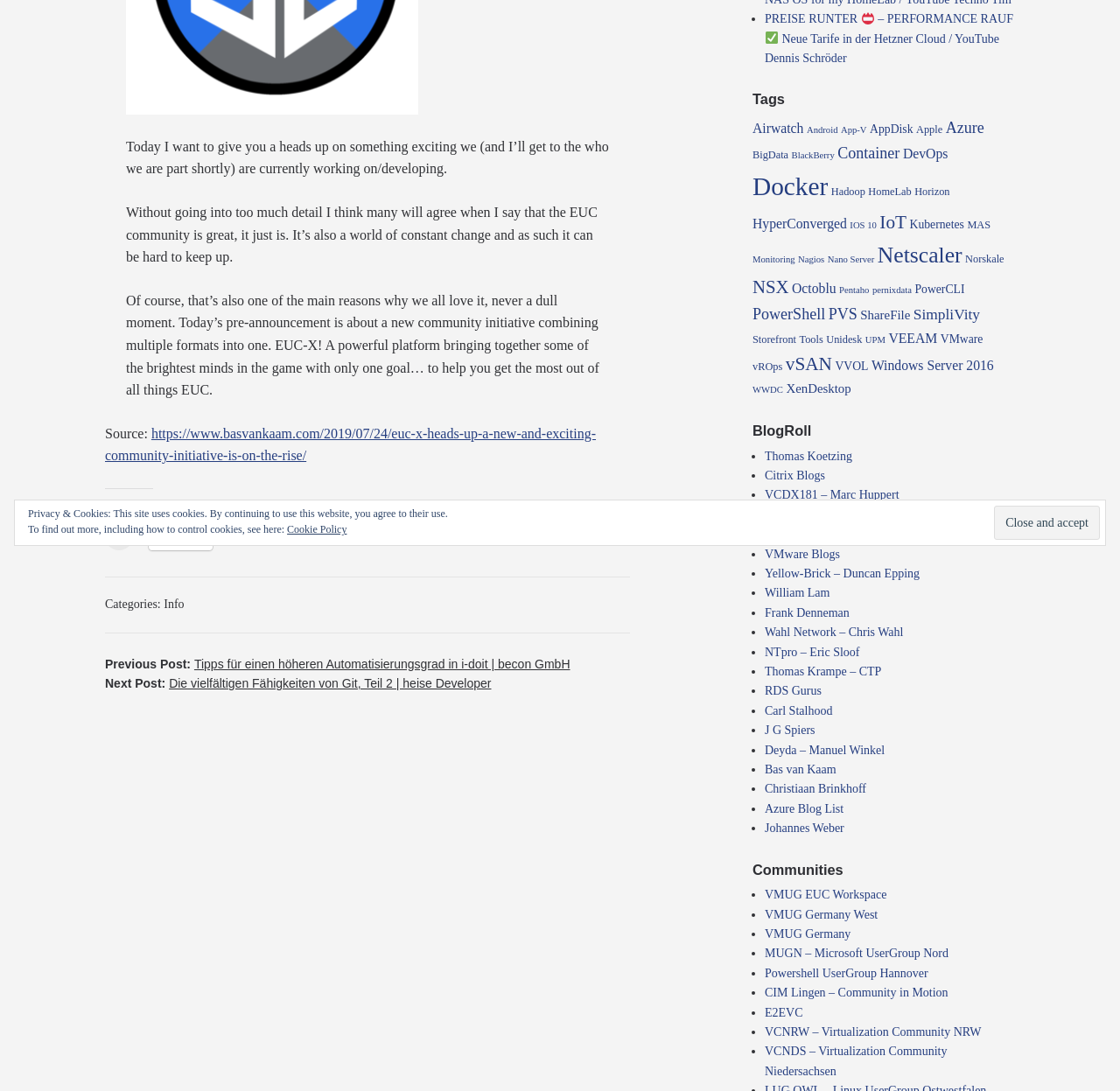From the webpage screenshot, identify the region described by HyperConverged. Provide the bounding box coordinates as (top-left x, top-left y, bottom-right x, bottom-right y), with each value being a floating point number between 0 and 1.

[0.672, 0.198, 0.756, 0.211]